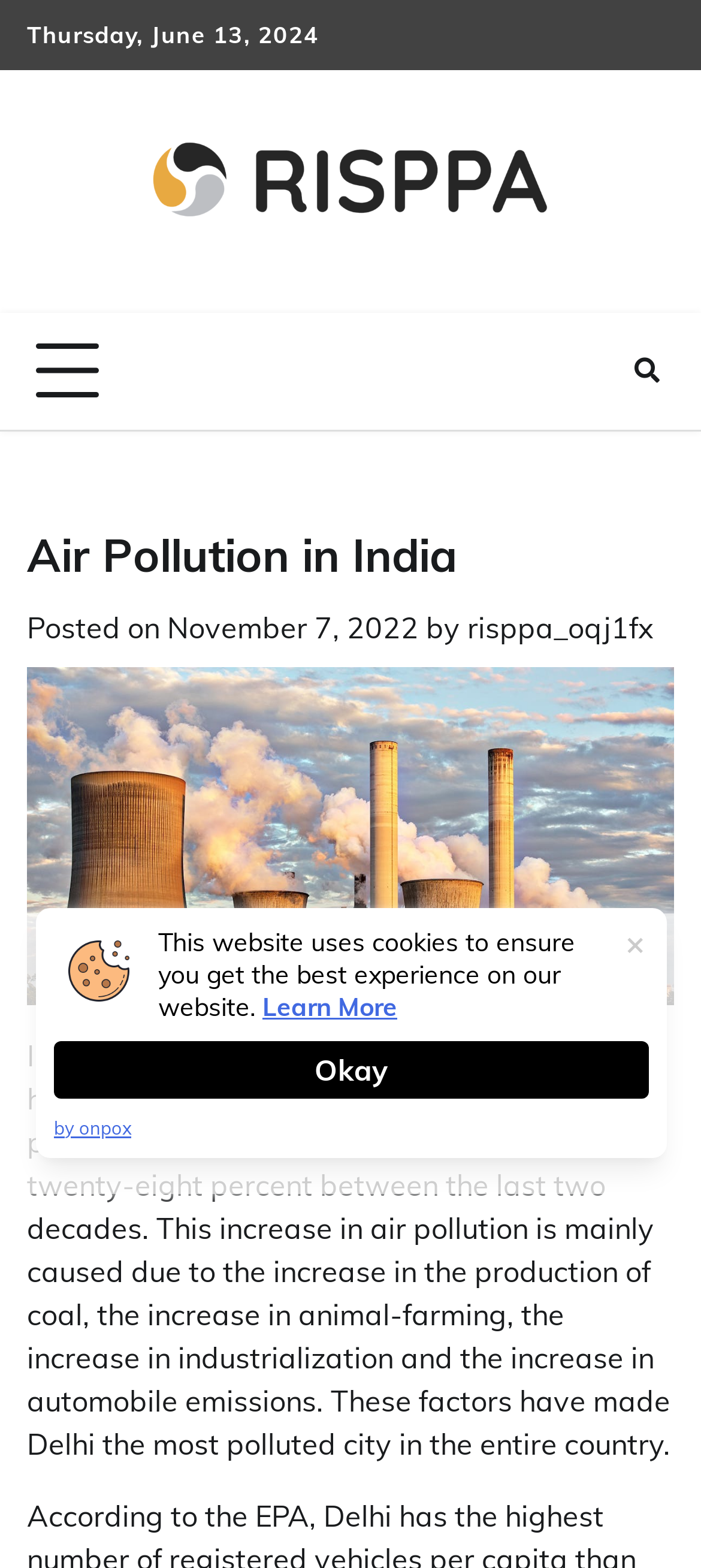Carefully examine the image and provide an in-depth answer to the question: Which city is the most polluted in India?

The article states that Delhi is the most polluted city in the entire country, which is a result of the increase in air pollution caused by various factors.